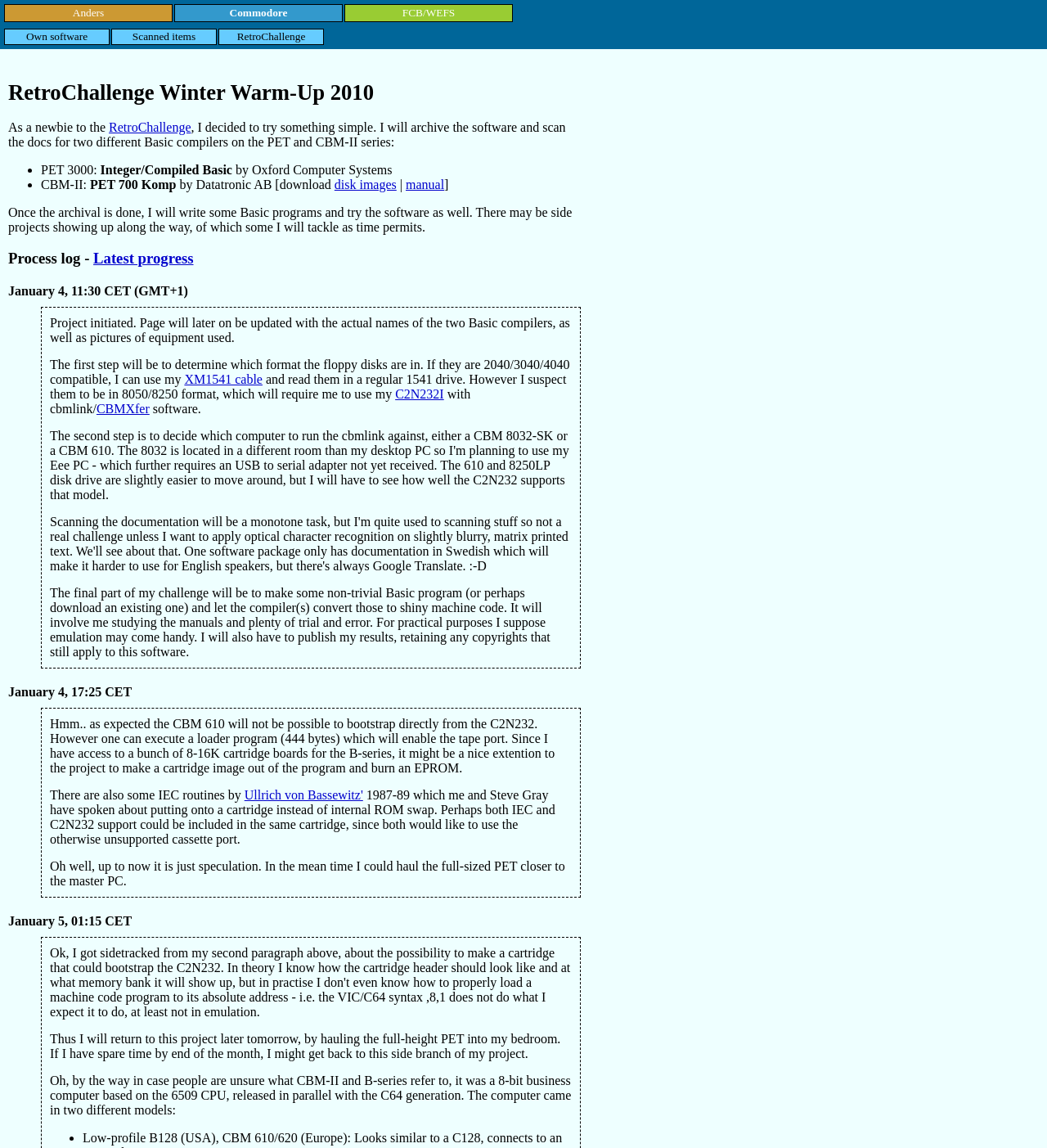Find the bounding box coordinates of the clickable region needed to perform the following instruction: "Click on 'RetroChallenge' link". The coordinates should be provided as four float numbers between 0 and 1, i.e., [left, top, right, bottom].

[0.104, 0.105, 0.182, 0.117]